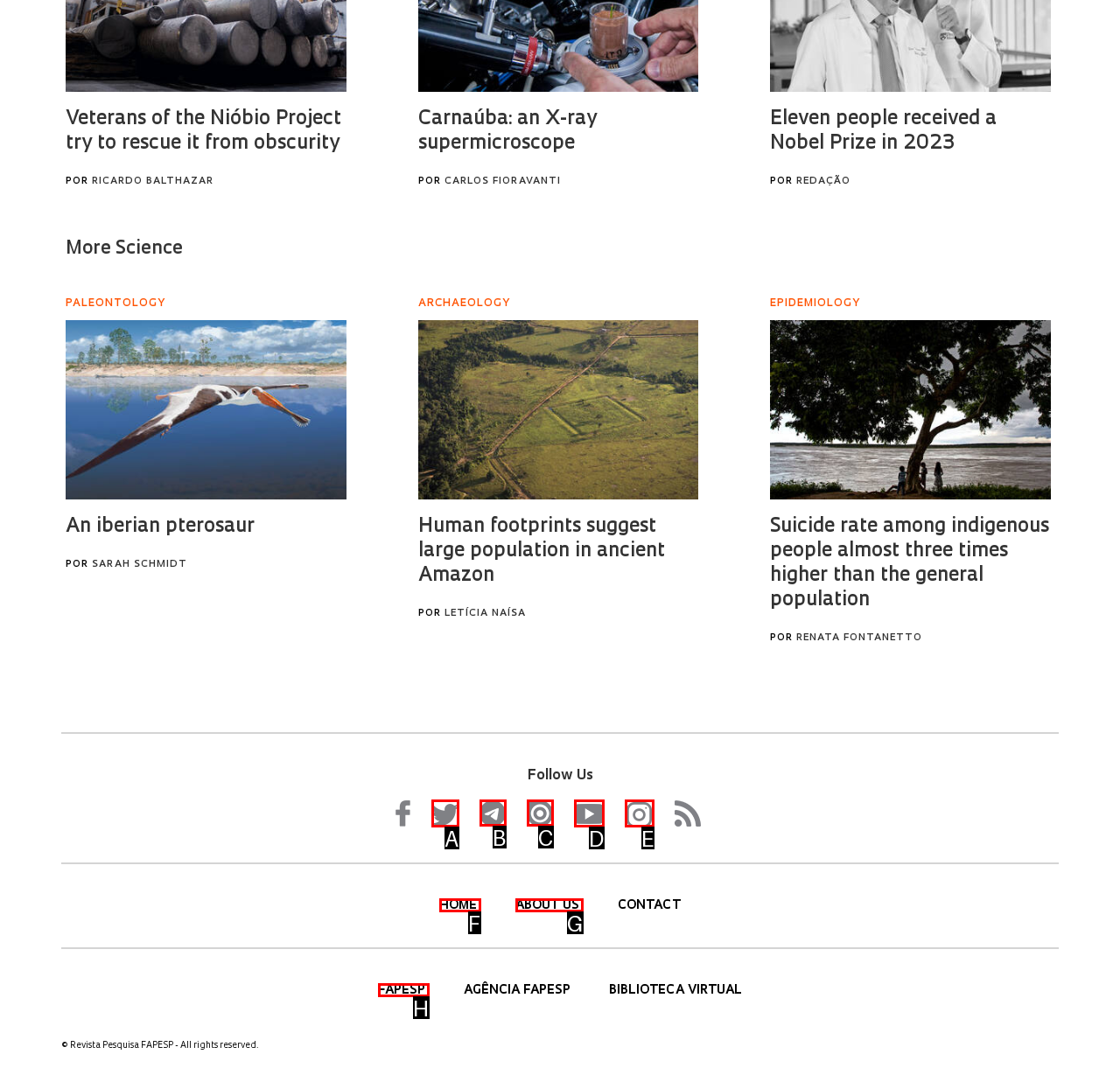Identify the option that corresponds to the given description: title="Telegram". Reply with the letter of the chosen option directly.

B